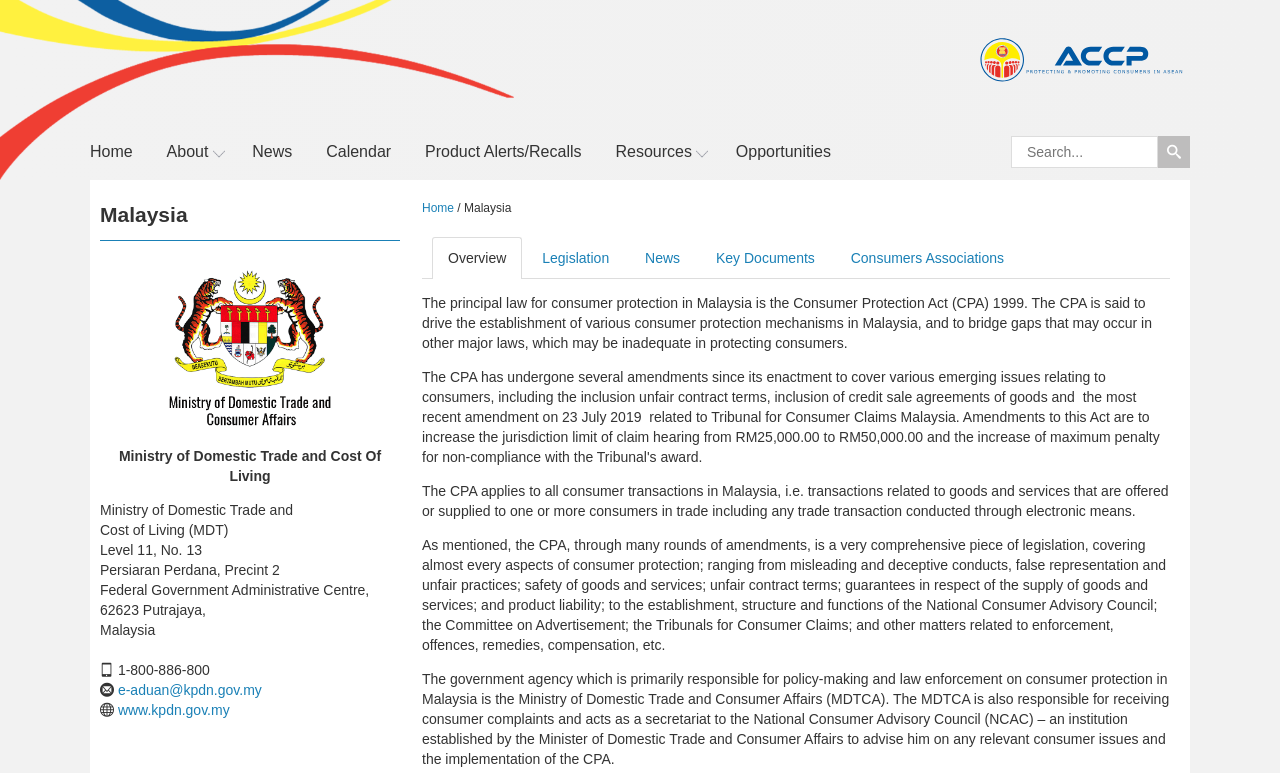Please determine the bounding box coordinates of the clickable area required to carry out the following instruction: "Search for something". The coordinates must be four float numbers between 0 and 1, represented as [left, top, right, bottom].

[0.79, 0.176, 0.905, 0.217]